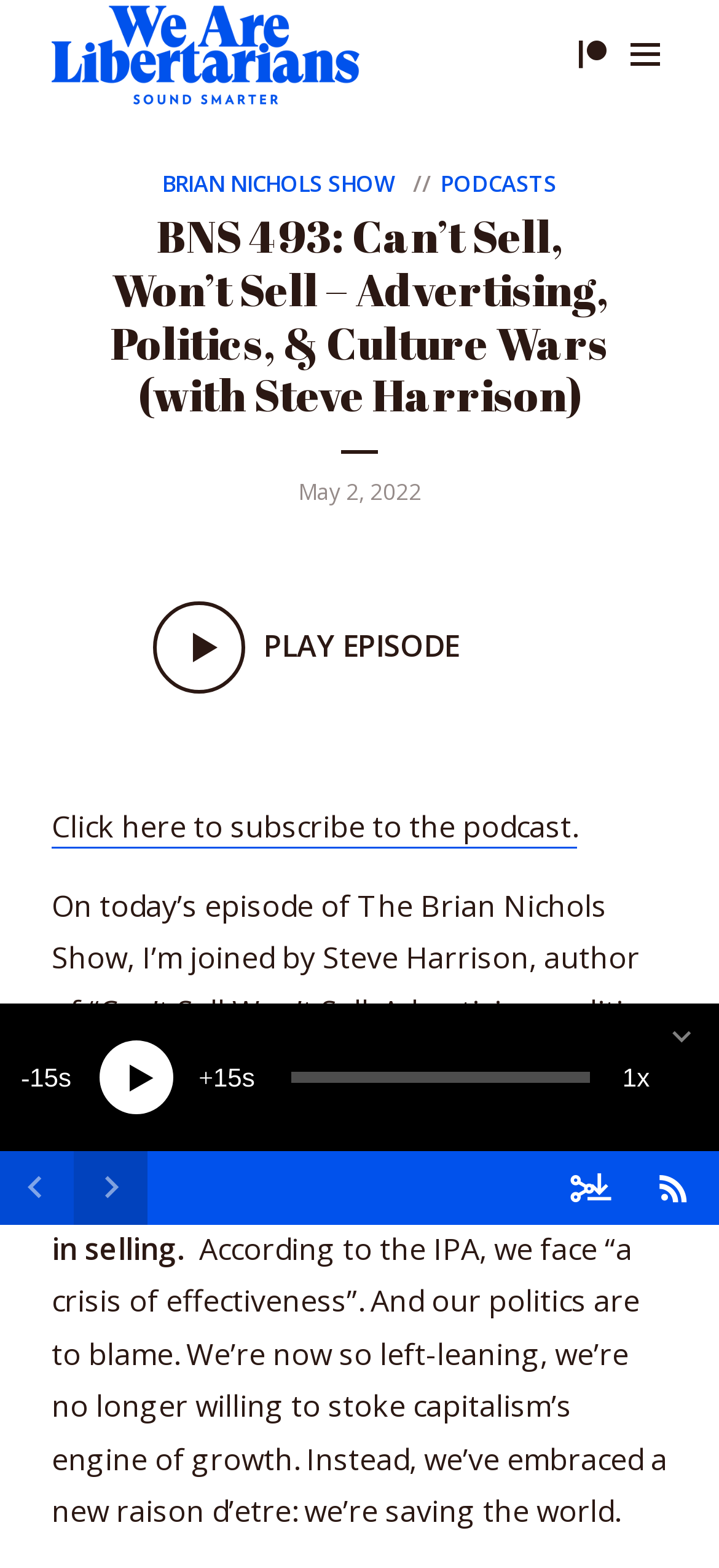Please provide a detailed answer to the question below based on the screenshot: 
How many buttons are there in the media player?

I found the number of buttons in the media player by looking at the button elements that say 'Skip back 15 seconds', 'Play', 'Jump forward 15 seconds', and 'Speed Rate'.